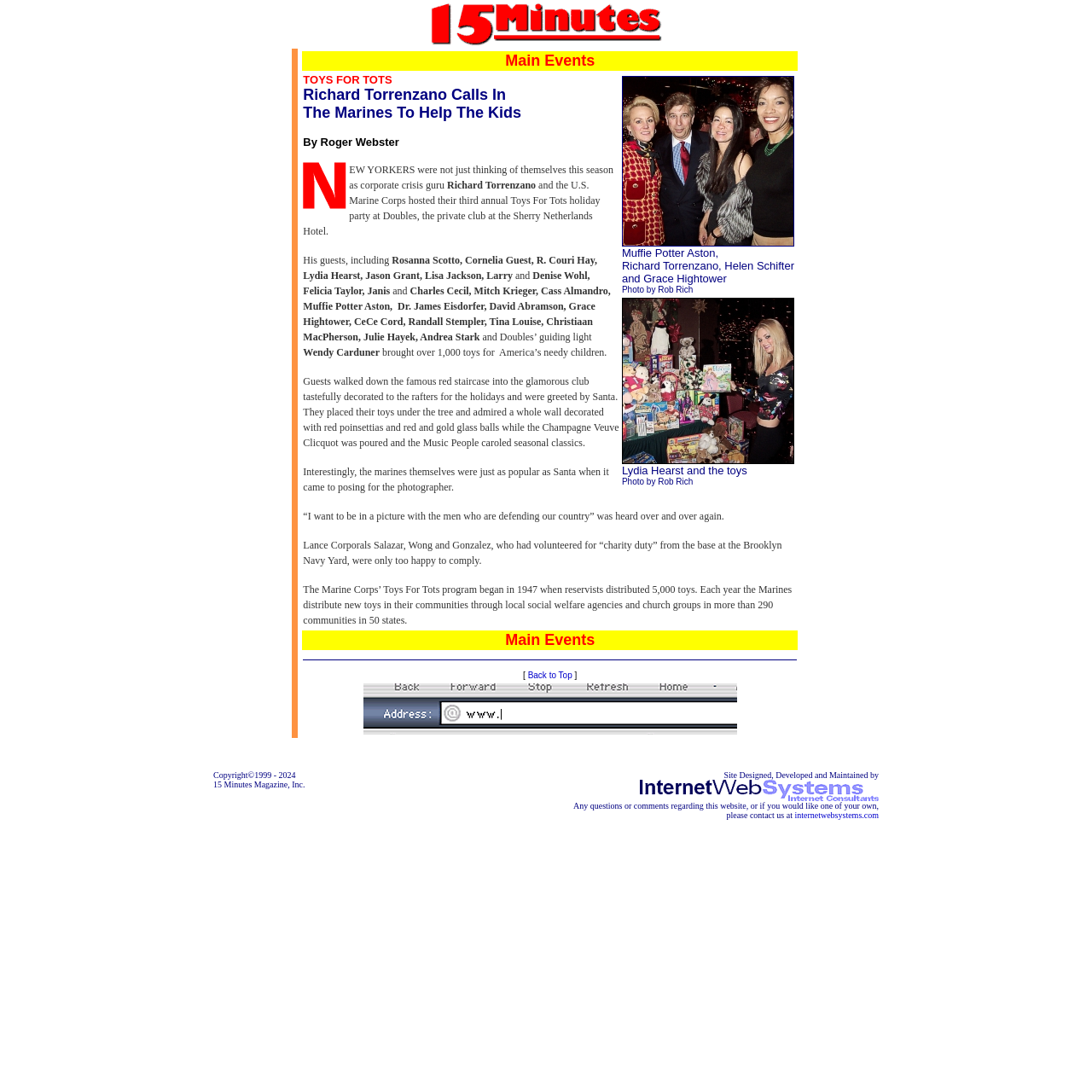Determine the bounding box for the HTML element described here: "internetwebsystems.com". The coordinates should be given as [left, top, right, bottom] with each number being a float between 0 and 1.

[0.728, 0.742, 0.805, 0.751]